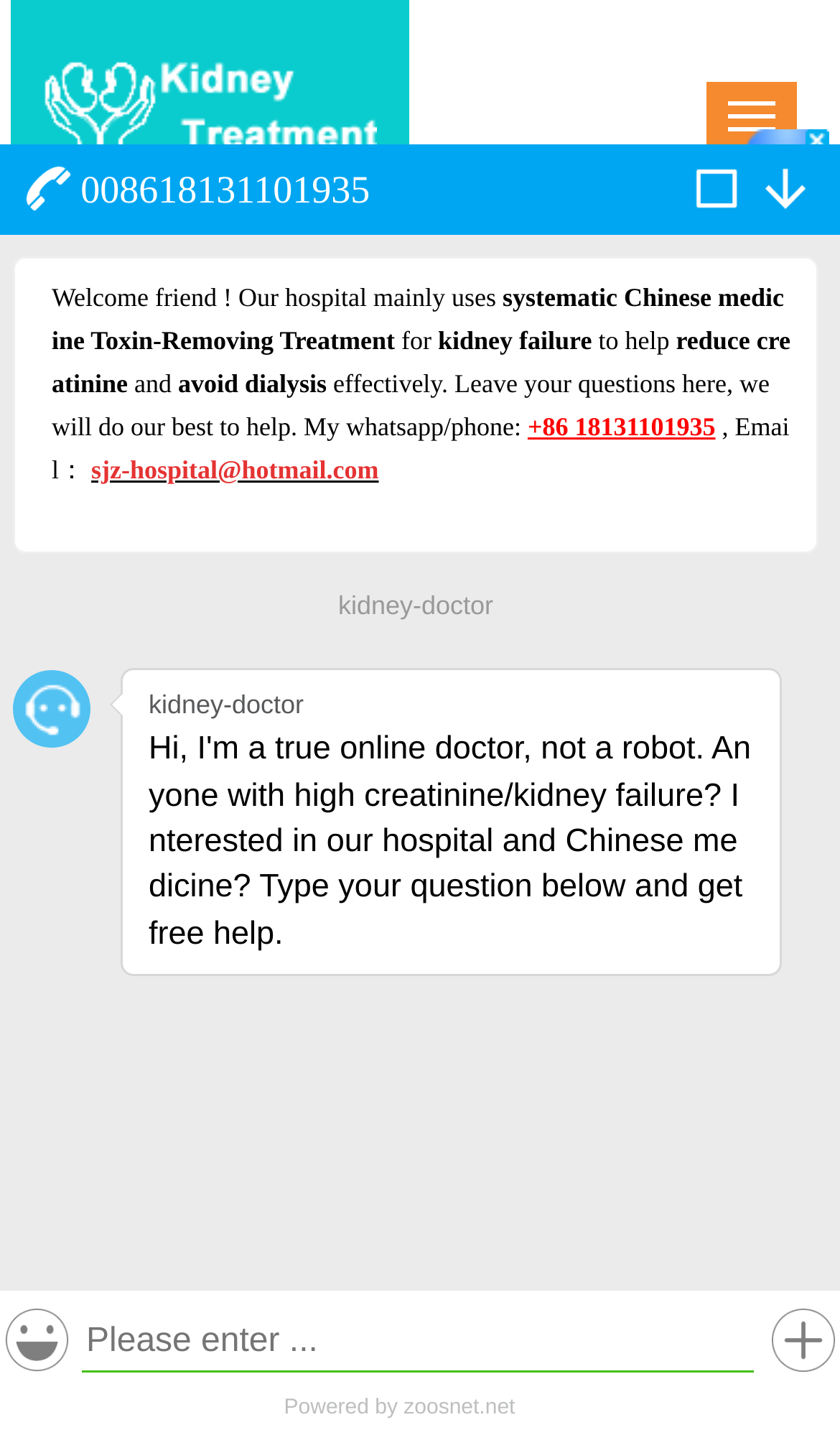Please reply with a single word or brief phrase to the question: 
What is the purpose of the webpage?

To discuss kidney disease treatment